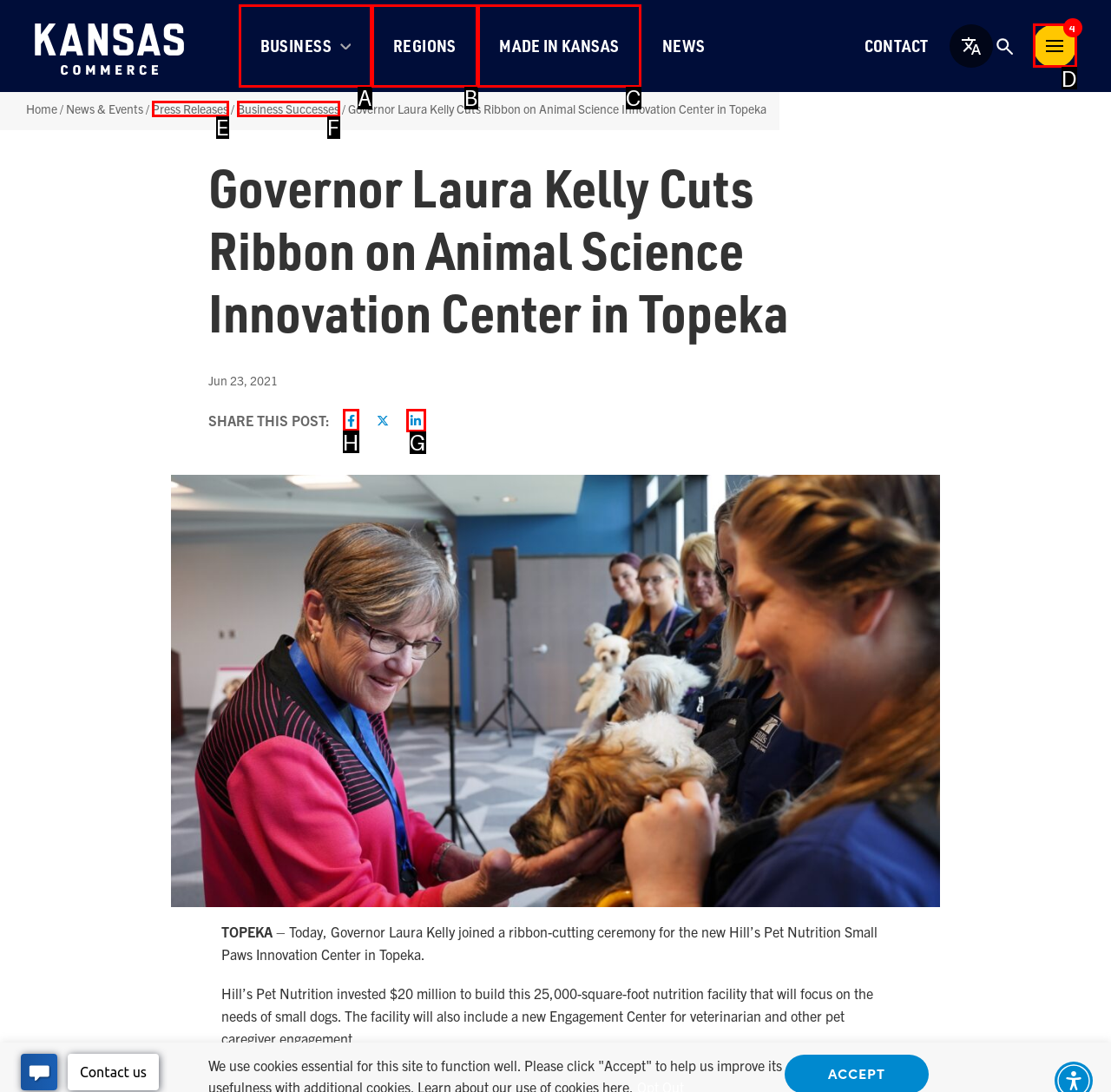Select the letter of the element you need to click to complete this task: Click on Share this post on Facebook
Answer using the letter from the specified choices.

H